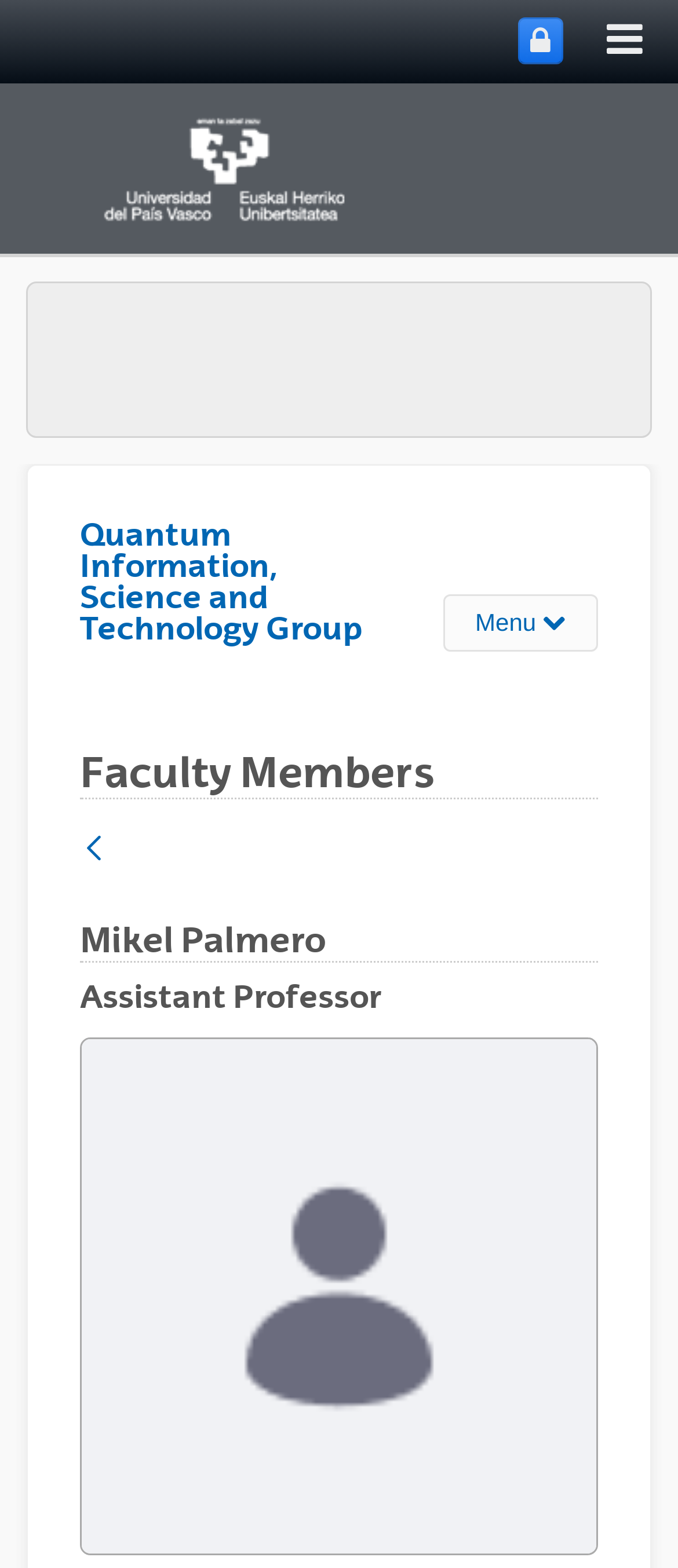How many tabs are in the content sections menu?
From the image, respond with a single word or phrase.

3